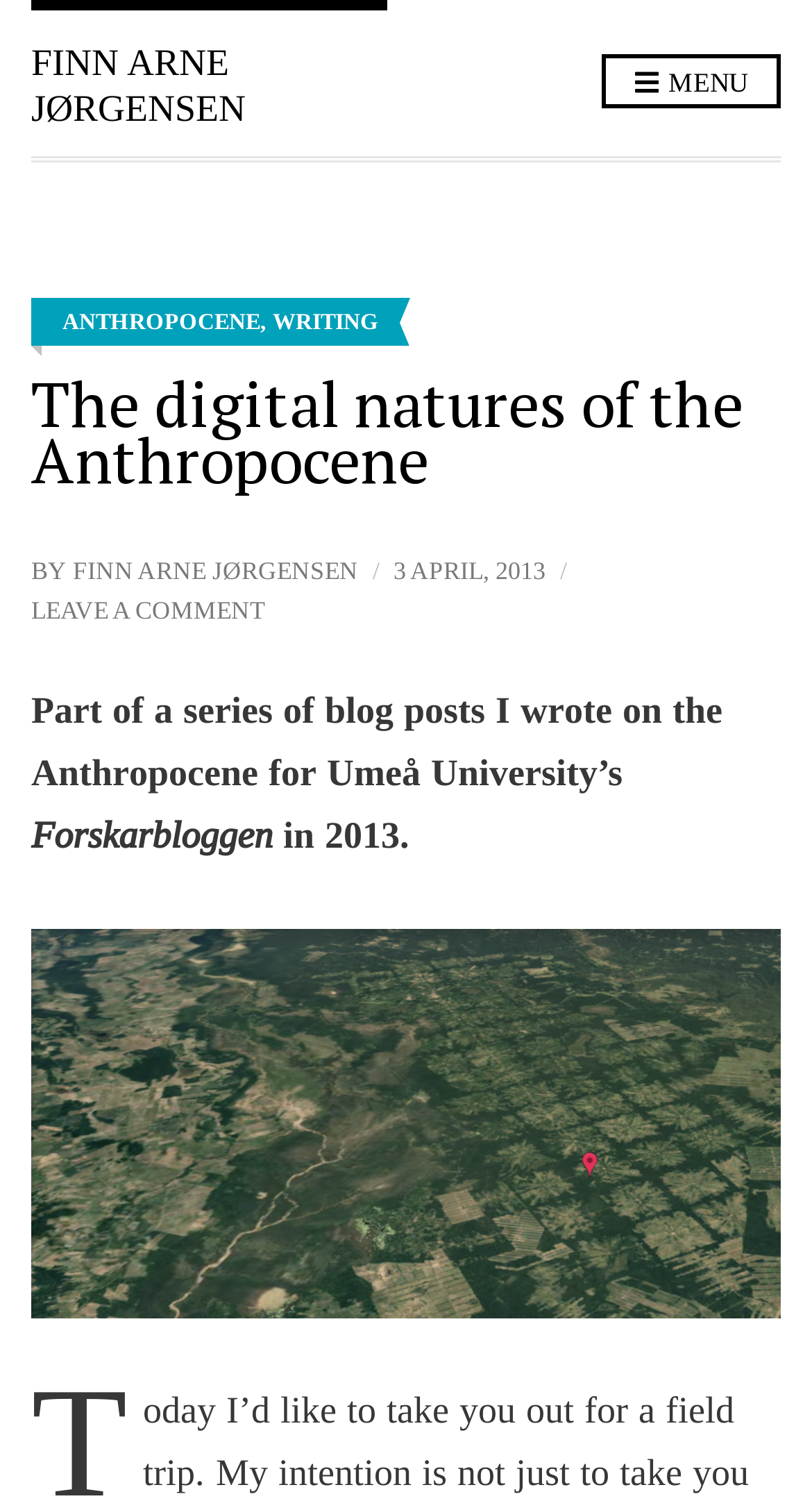Give an extensive and precise description of the webpage.

The webpage is about an article titled "The digital natures of the Anthropocene" written by Finn Arne Jørgensen. At the top left, there is a link to the author's name, "FINN ARNE JØRGENSEN". On the top right, there is a menu button with a caption "\ue015 MENU". 

Below the menu button, there is a header section that spans the entire width of the page. Within this section, there are three links: "ANTHROPOCENE", "WRITING", and a heading that repeats the title of the article. 

Below the header section, there is a byline that reads "BY" followed by another link to the author's name, "FINN ARNE JØRGENSEN". Next to the byline, there is a timestamp that reads "3 APRIL, 2013". 

Further down, there is a link to leave a comment on the article, followed by a paragraph of text that describes the article as part of a series of blog posts written for Umeå University’s Forskarbloggen in 2013. 

Below the text, there is a large figure or image that spans the entire width of the page. At the bottom right, there is a button to scroll to the top of the page.